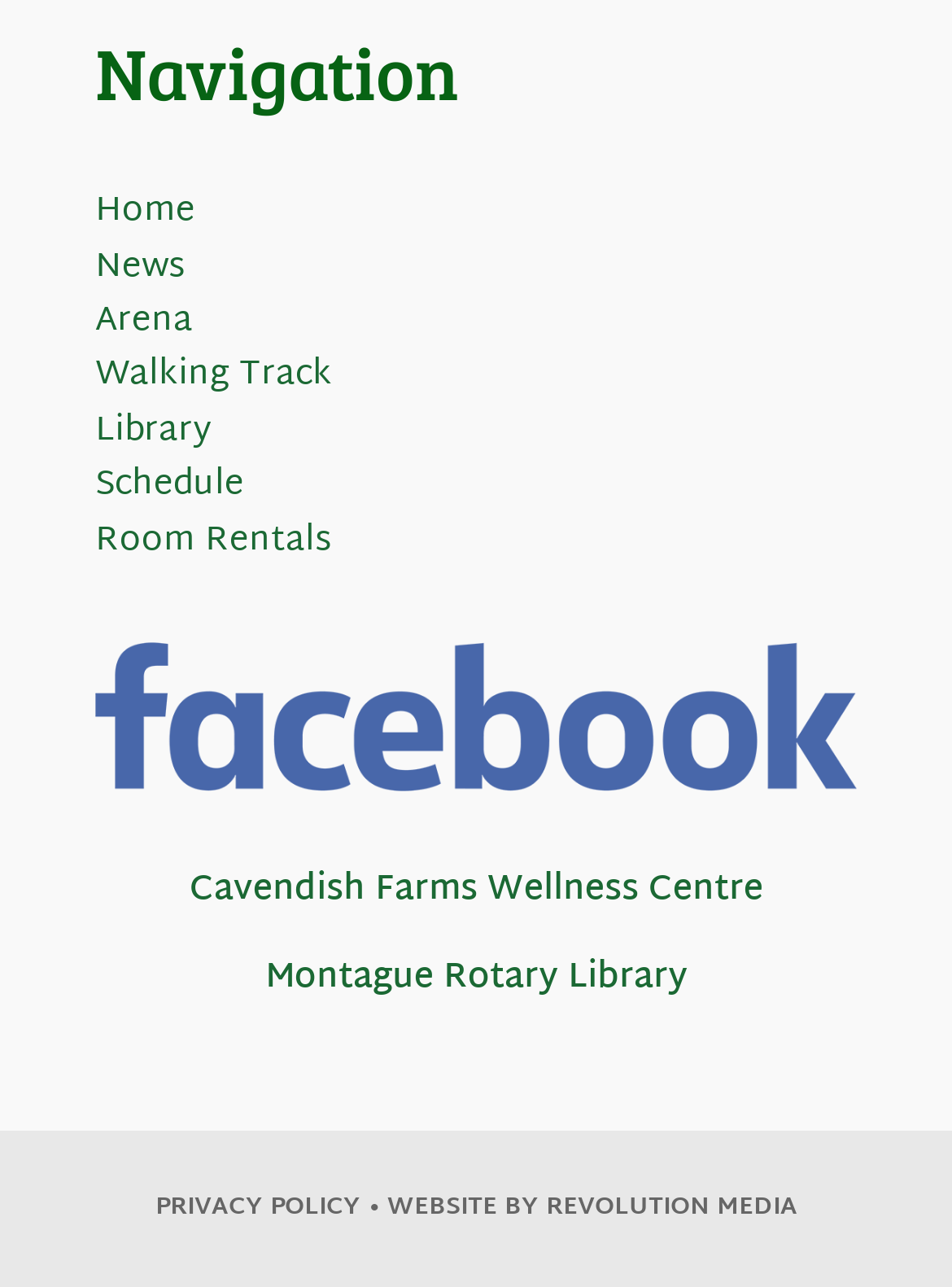Identify the bounding box coordinates for the element you need to click to achieve the following task: "visit Montague Rotary Library". The coordinates must be four float values ranging from 0 to 1, formatted as [left, top, right, bottom].

[0.278, 0.736, 0.722, 0.784]